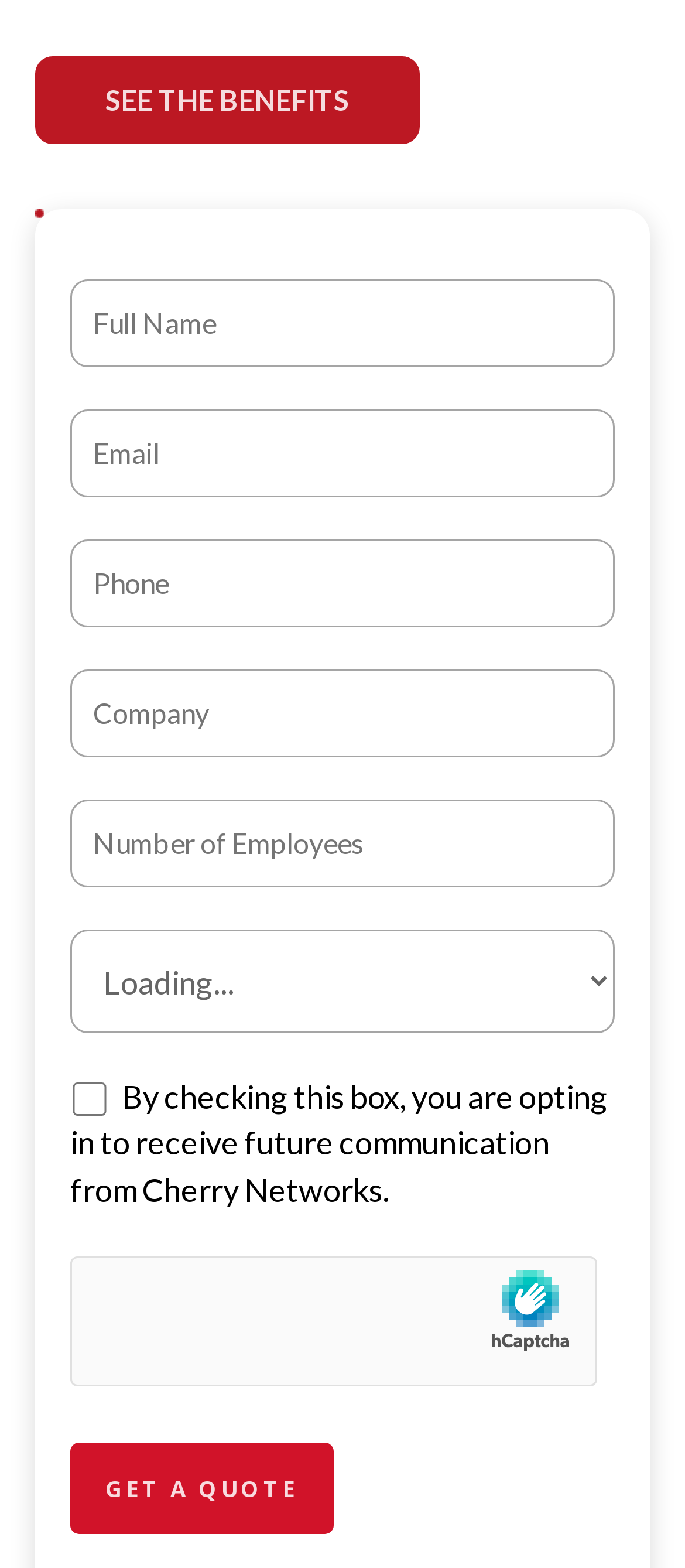What is the position of the 'GET A QUOTE' button on the webpage?
Using the information from the image, give a concise answer in one word or a short phrase.

Bottom left